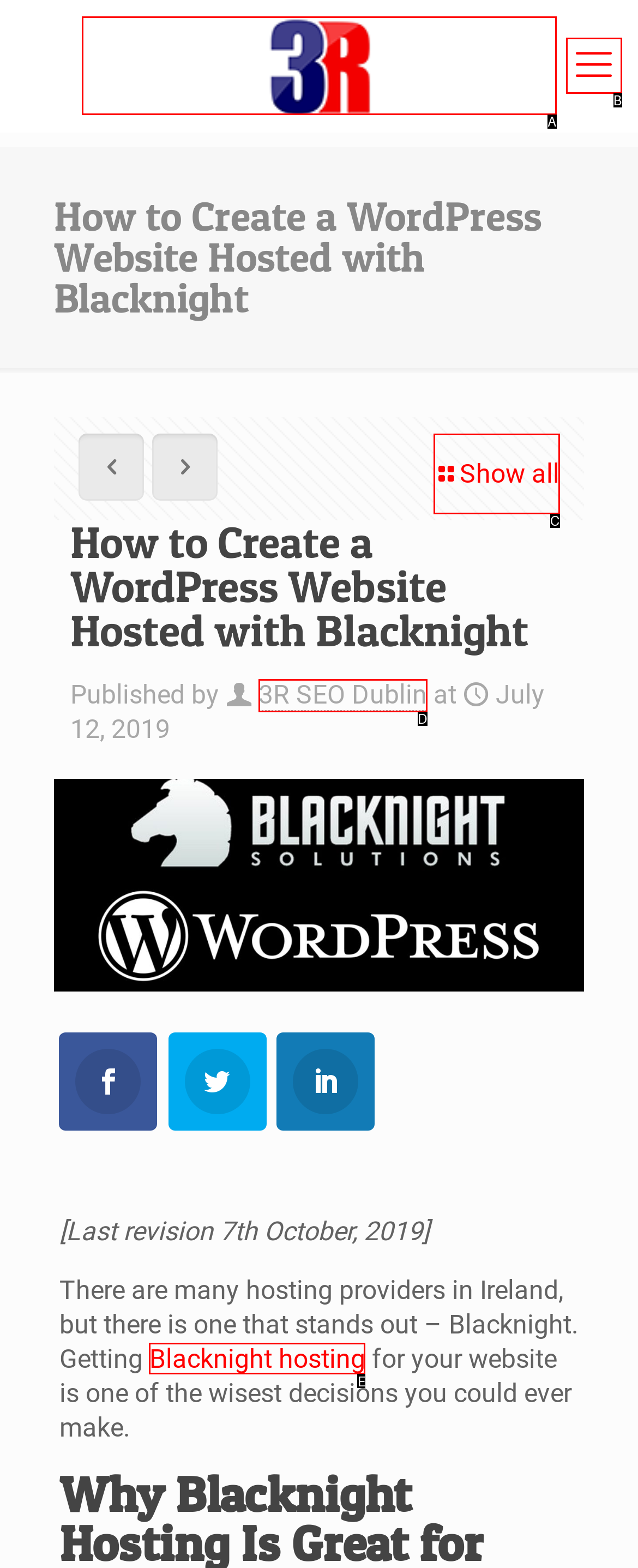Identify the HTML element that corresponds to the description: title="3R SEO Consultants Dublin"
Provide the letter of the matching option from the given choices directly.

A